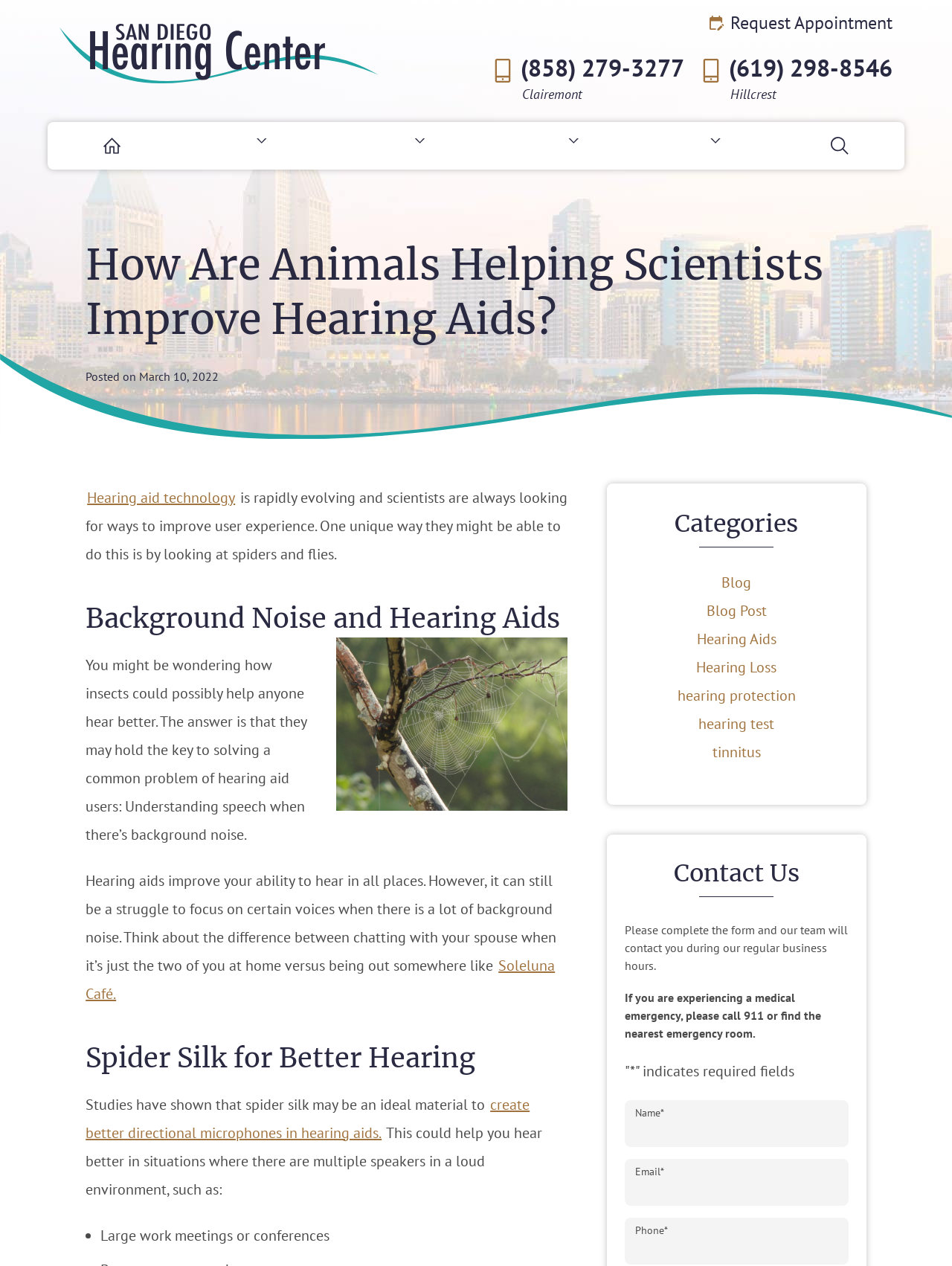How many locations does San Diego Hearing Center have?
Kindly offer a comprehensive and detailed response to the question.

San Diego Hearing Center has two locations, which are Clairemont and Hillcrest, as indicated by the StaticText elements on the webpage.